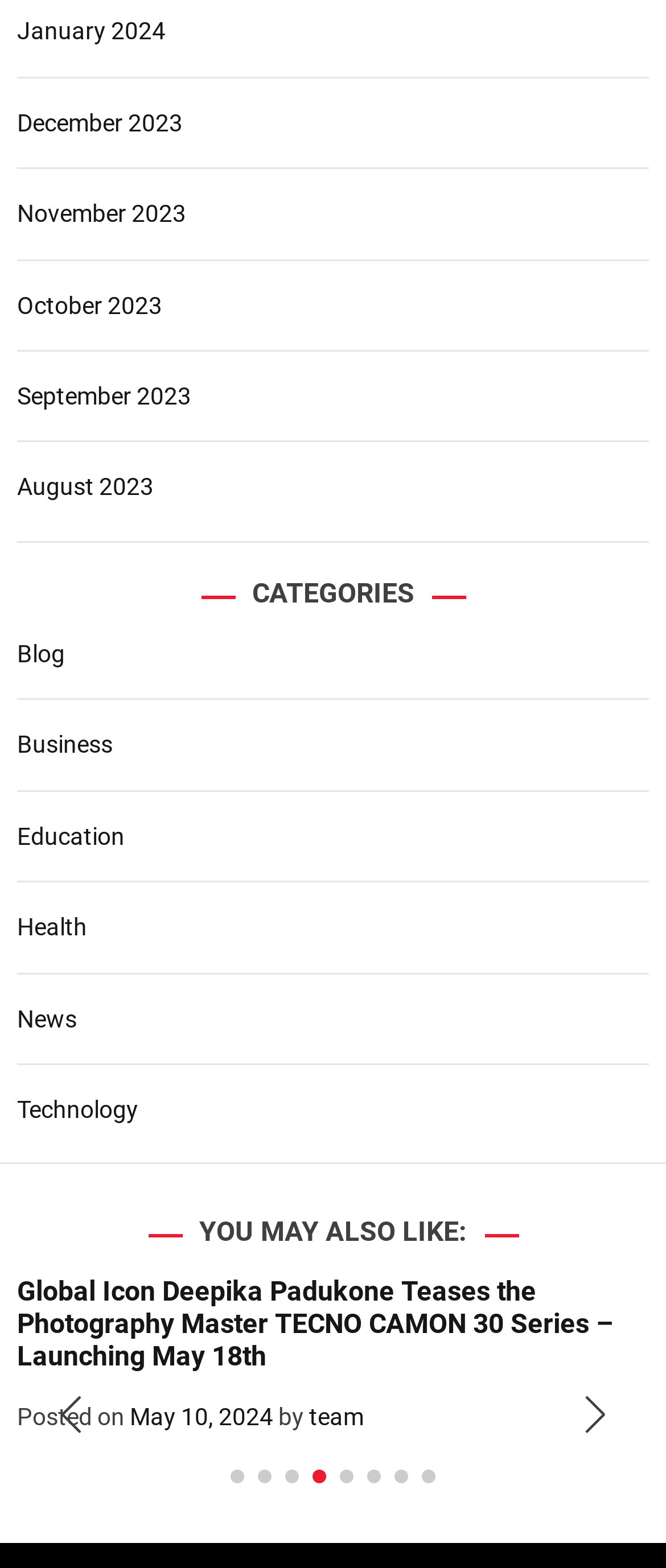Please determine the bounding box of the UI element that matches this description: aria-label="Go to slide 4". The coordinates should be given as (top-left x, top-left y, bottom-right x, bottom-right y), with all values between 0 and 1.

[0.469, 0.938, 0.49, 0.946]